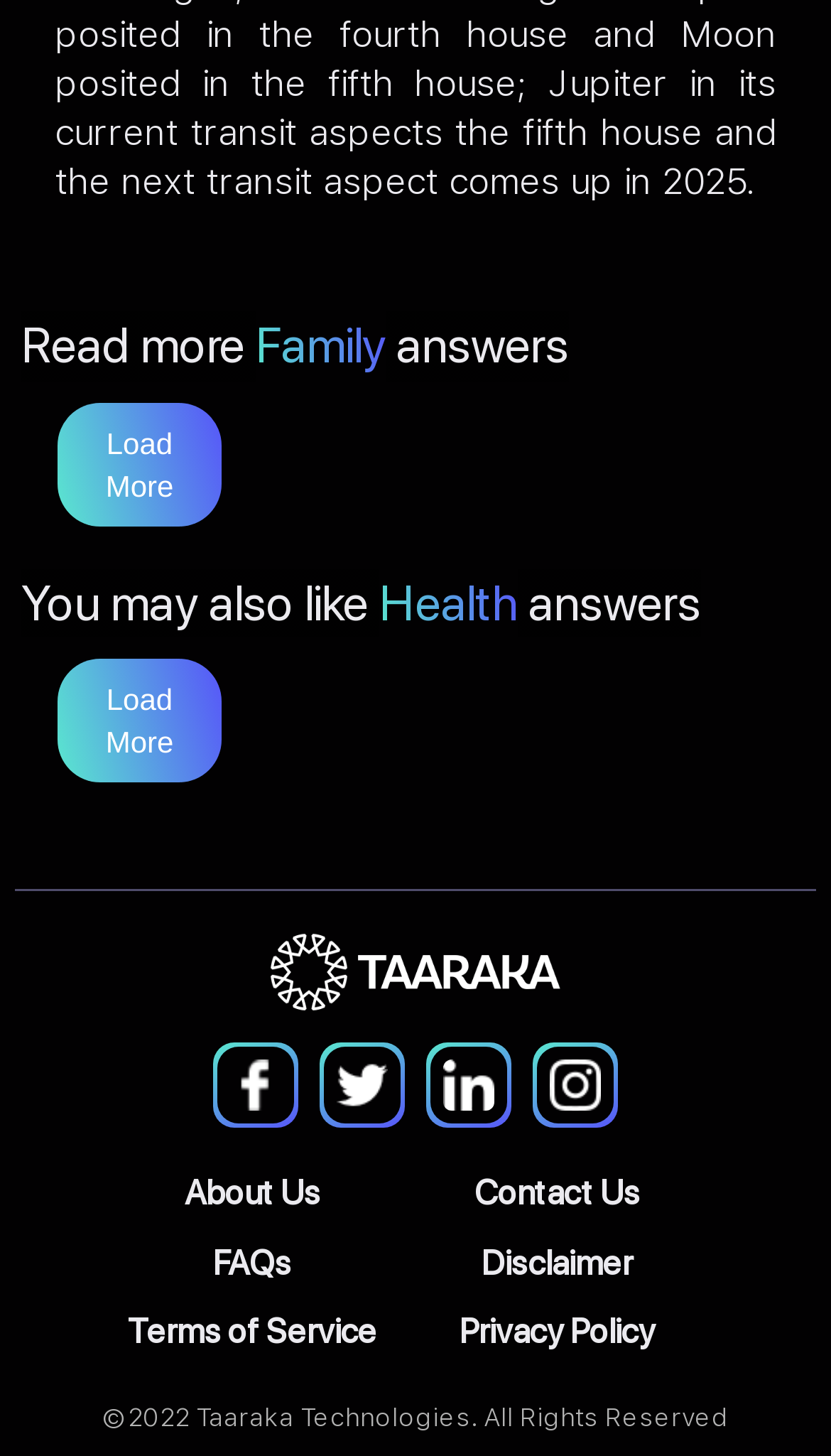Answer the question with a single word or phrase: 
What are the two categories of answers?

Family and Health